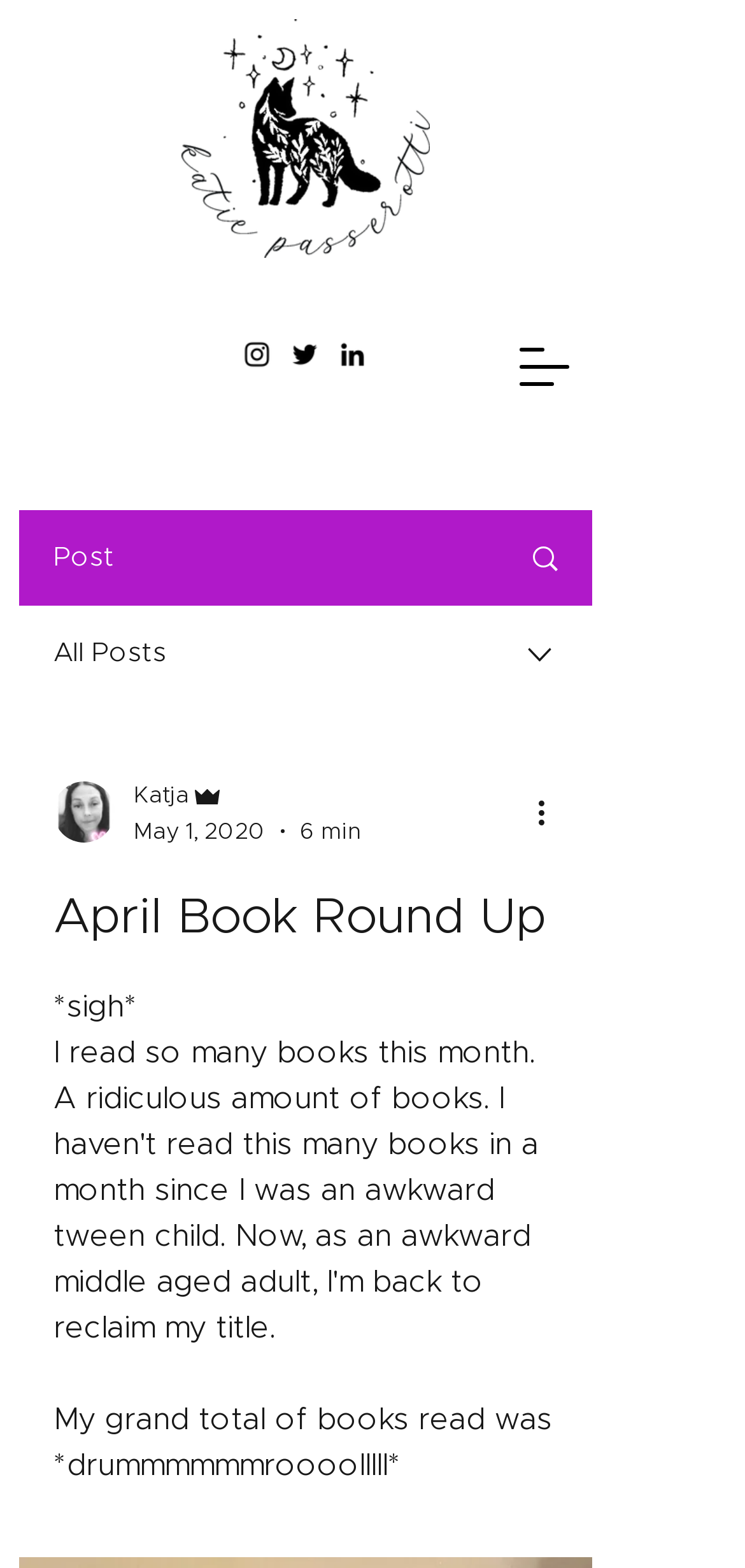Give a succinct answer to this question in a single word or phrase: 
What is the estimated reading time of the article?

6 min